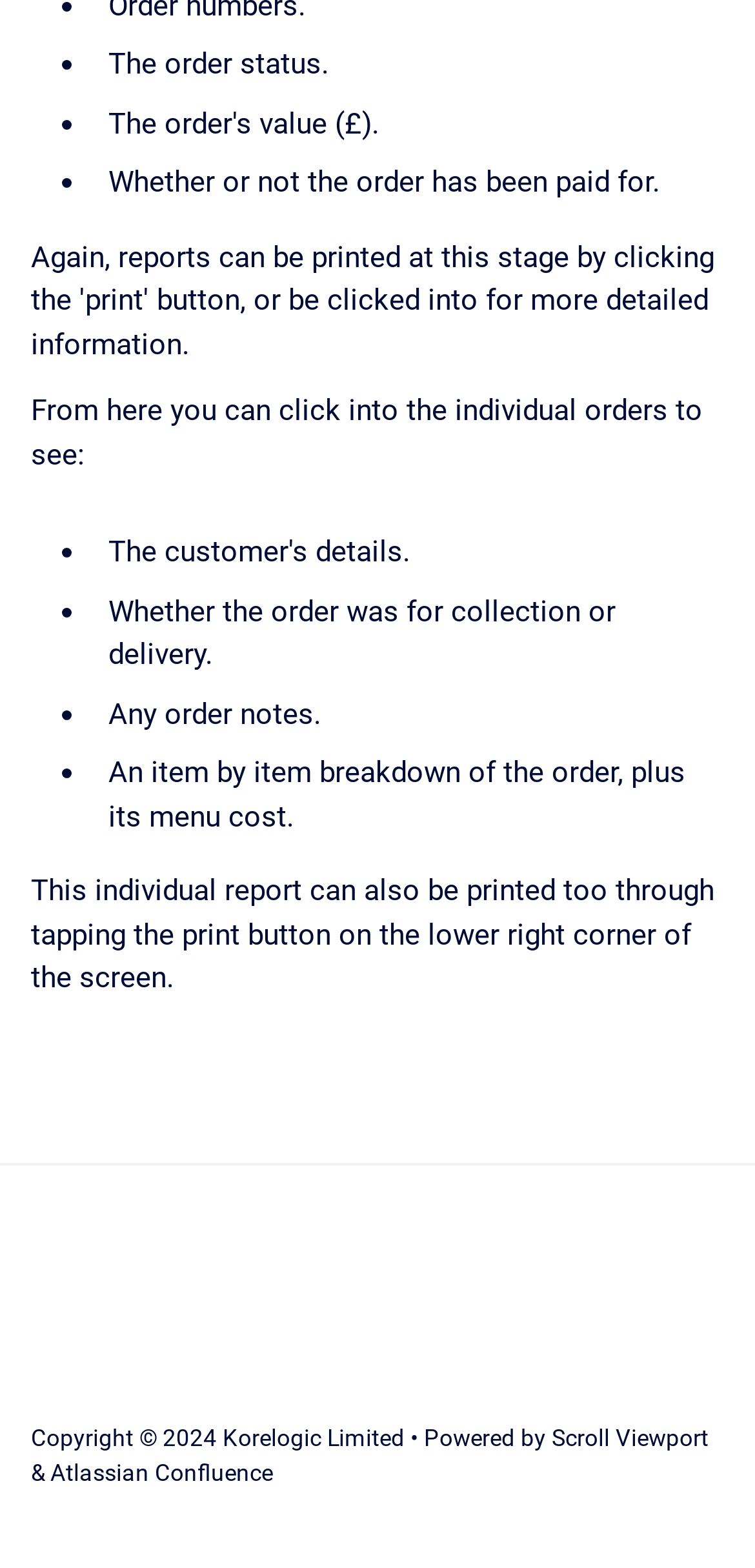How many types of order information are available?
Answer the question in a detailed and comprehensive manner.

From the webpage, it can be inferred that there are five types of order information available, namely the order status, whether the order has been paid for, whether the order was for collection or delivery, any order notes, and an item-by-item breakdown of the order along with its menu cost.